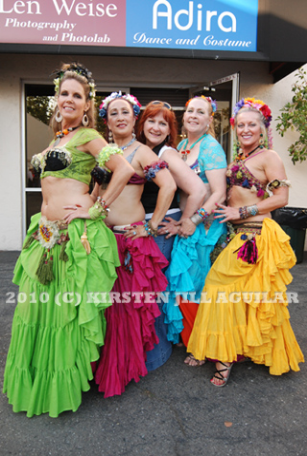How many dancers are in the image? Analyze the screenshot and reply with just one word or a short phrase.

Five